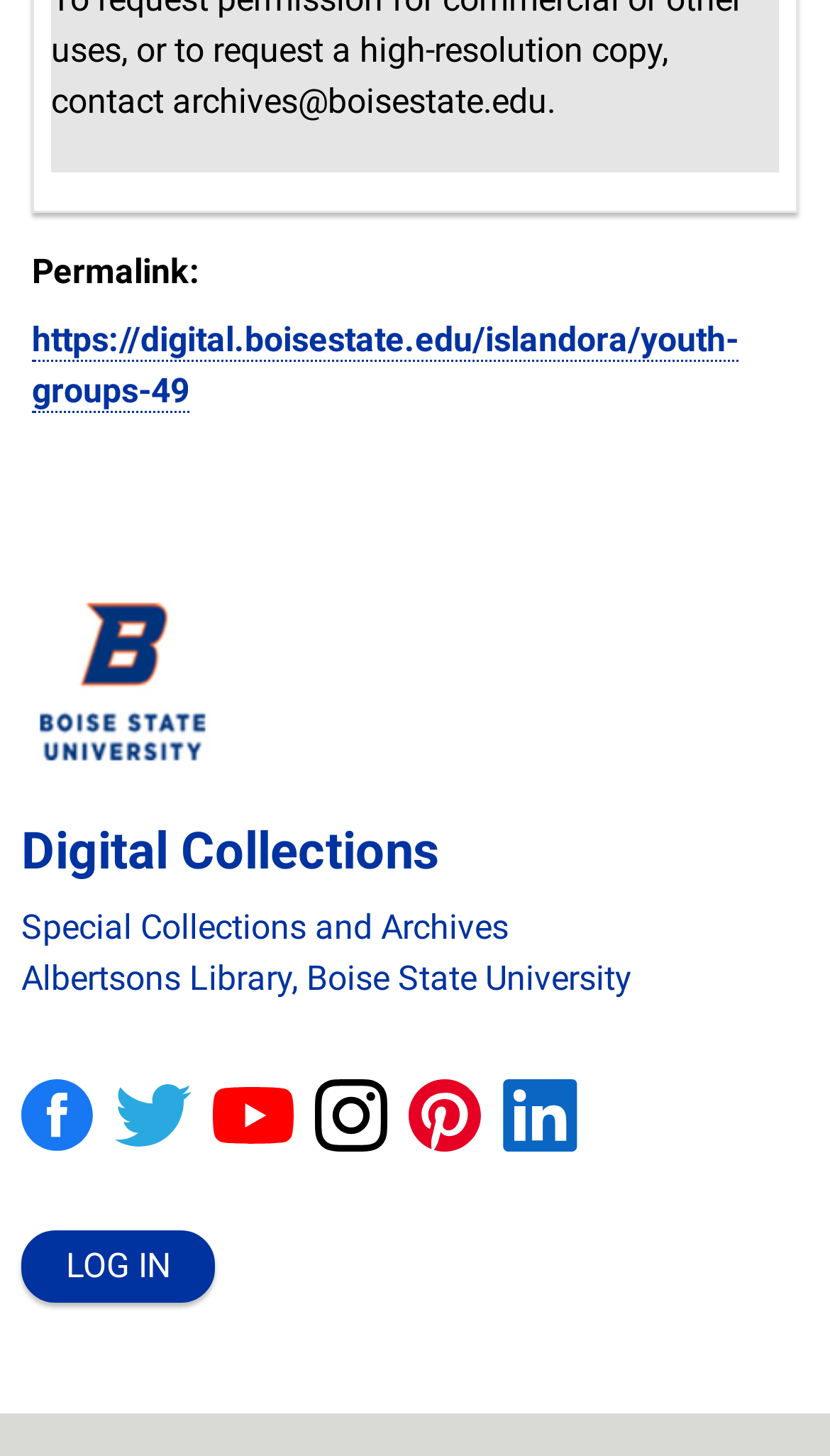Please specify the bounding box coordinates of the element that should be clicked to execute the given instruction: 'check Kyah's information'. Ensure the coordinates are four float numbers between 0 and 1, expressed as [left, top, right, bottom].

None